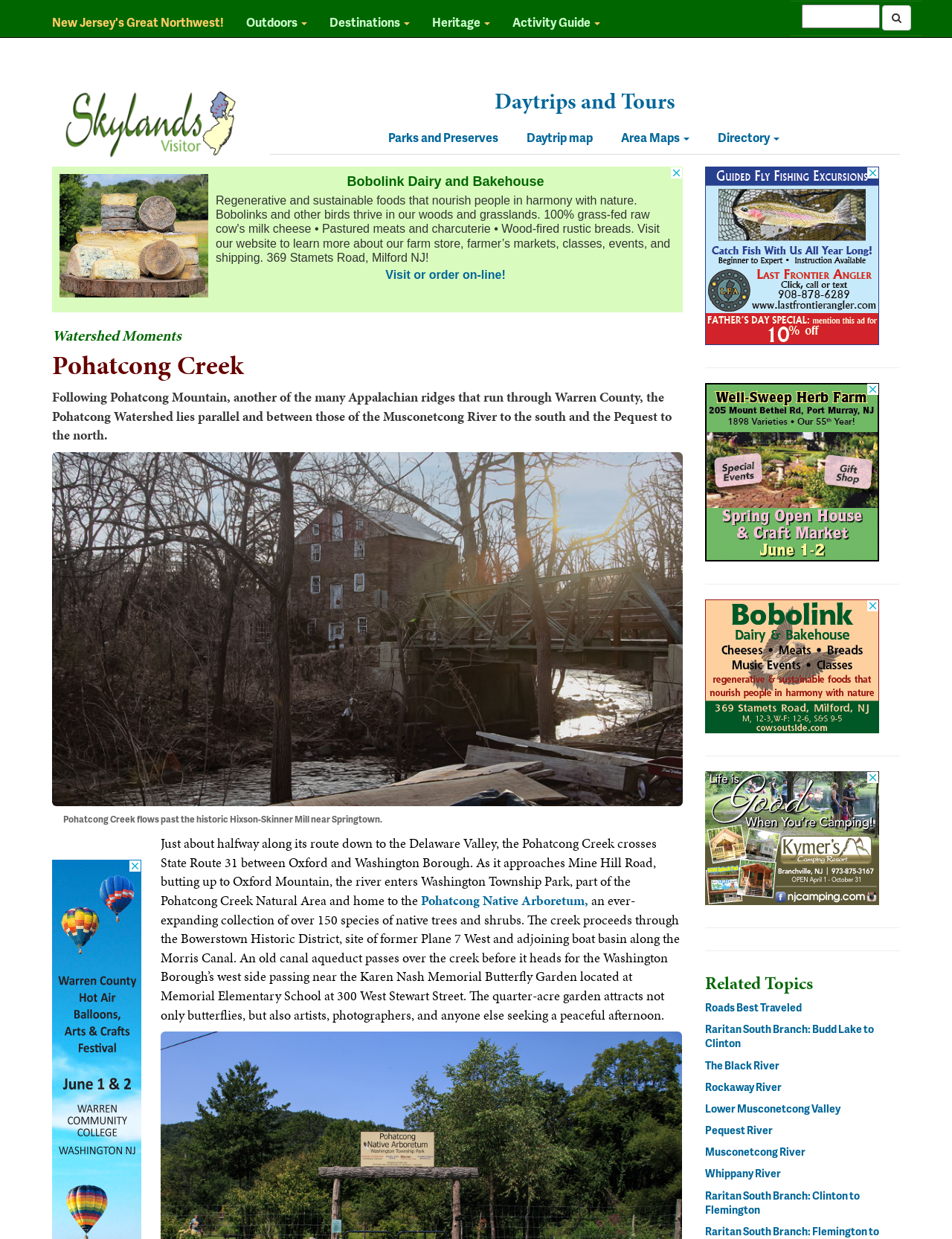Determine the bounding box coordinates of the region to click in order to accomplish the following instruction: "Visit New Jersey's Great Northwest!". Provide the coordinates as four float numbers between 0 and 1, specifically [left, top, right, bottom].

[0.043, 0.0, 0.247, 0.03]